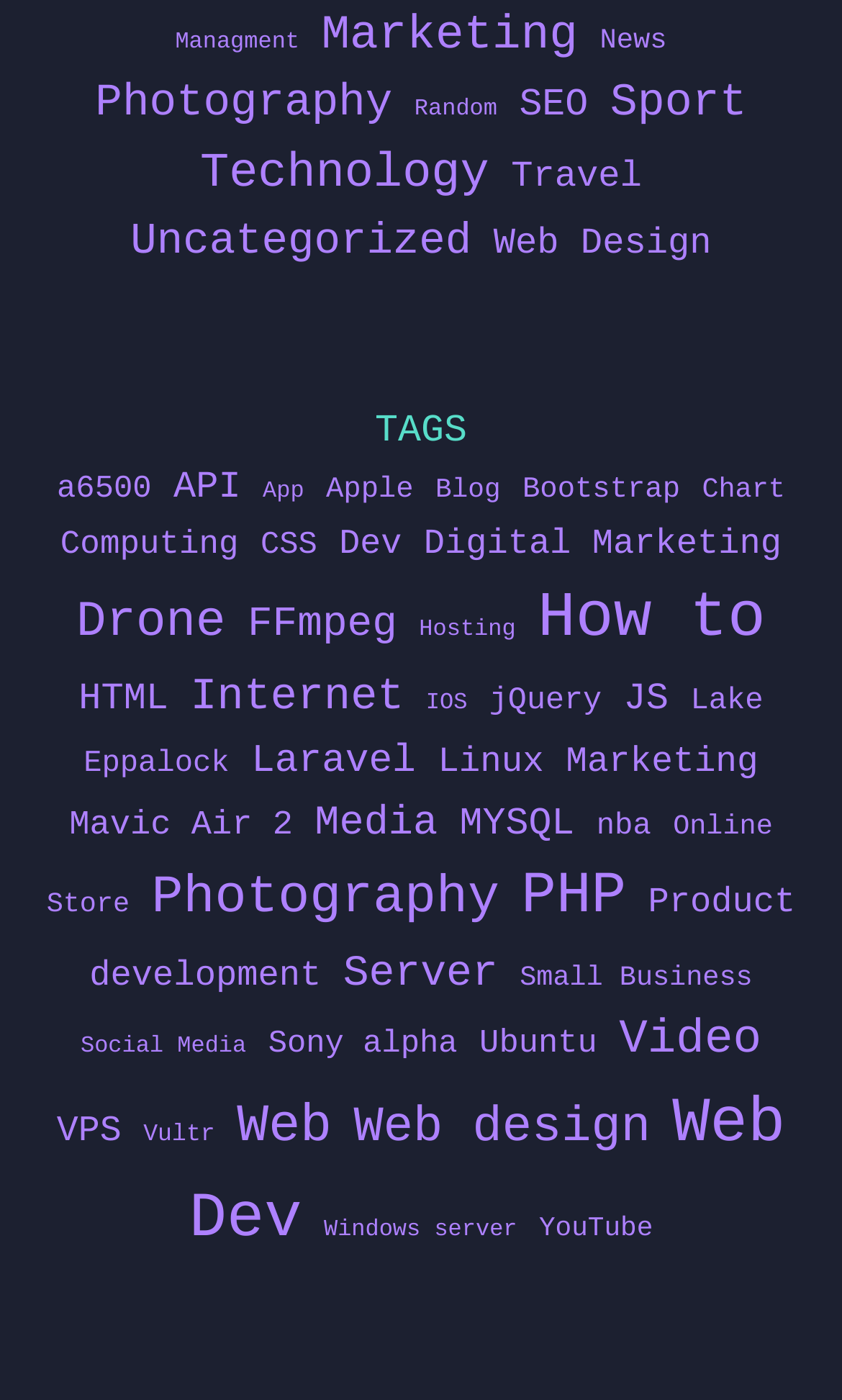Utilize the details in the image to give a detailed response to the question: How many topics are available?

I counted the number of links under the main categories, excluding the 'TAGS' heading, and found that there are 43 topics available.